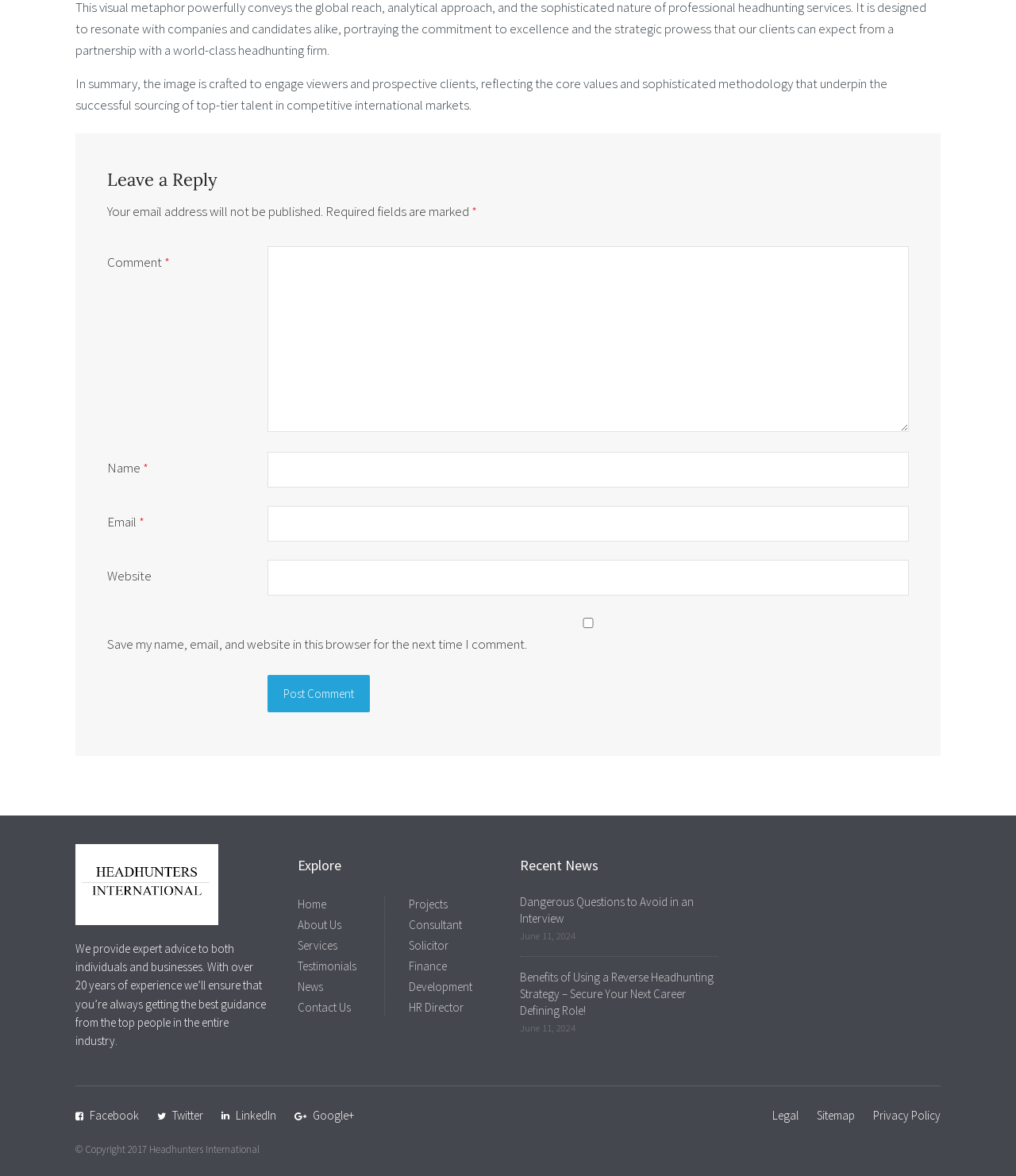Identify the bounding box coordinates for the UI element mentioned here: "parent_node: Name * name="author"". Provide the coordinates as four float values between 0 and 1, i.e., [left, top, right, bottom].

[0.263, 0.384, 0.895, 0.414]